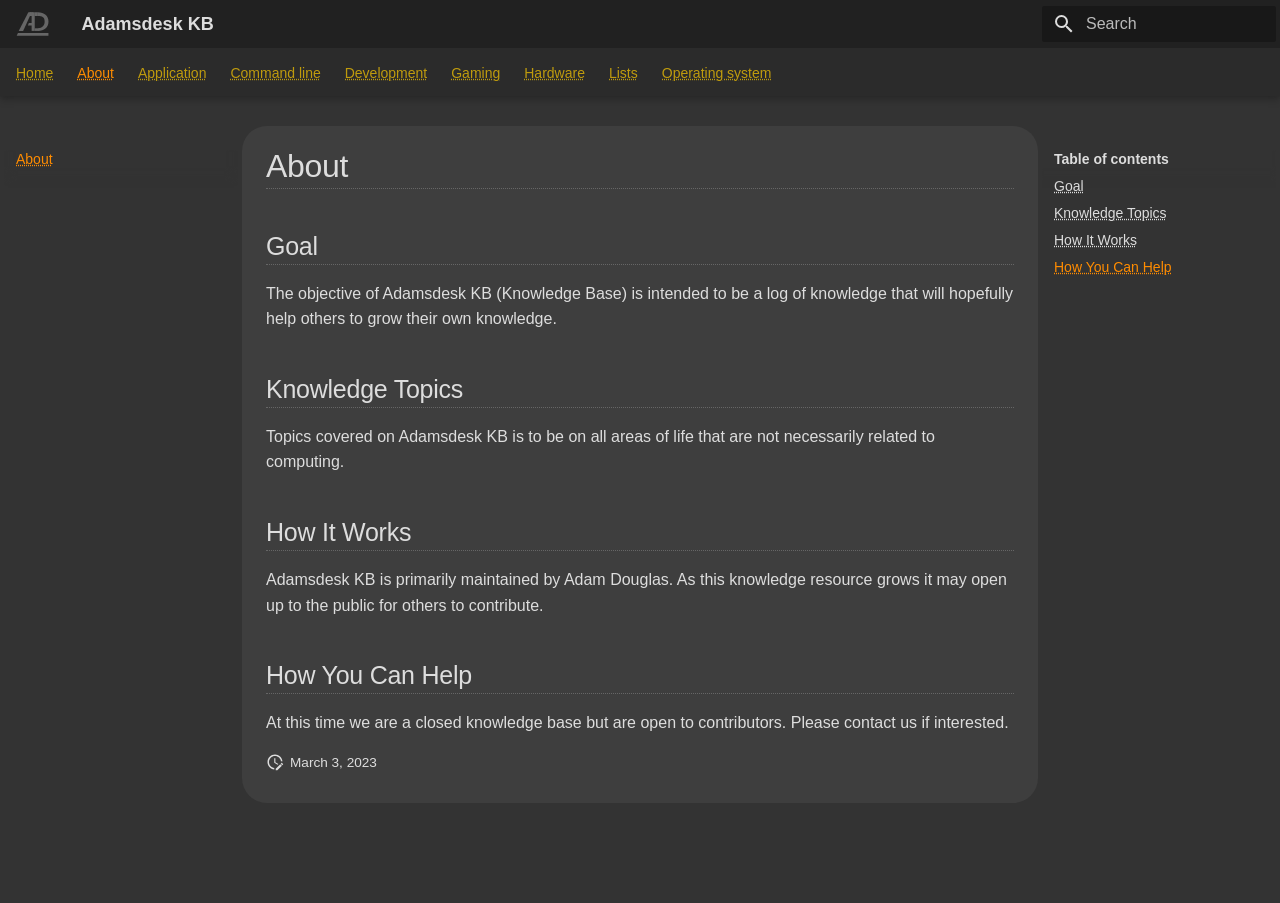Analyze the image and give a detailed response to the question:
How many topics are covered in the knowledge base?

The webpage mentions that the knowledge base covers topics on all areas of life that are not necessarily related to computing, but it does not provide a specific number of topics.